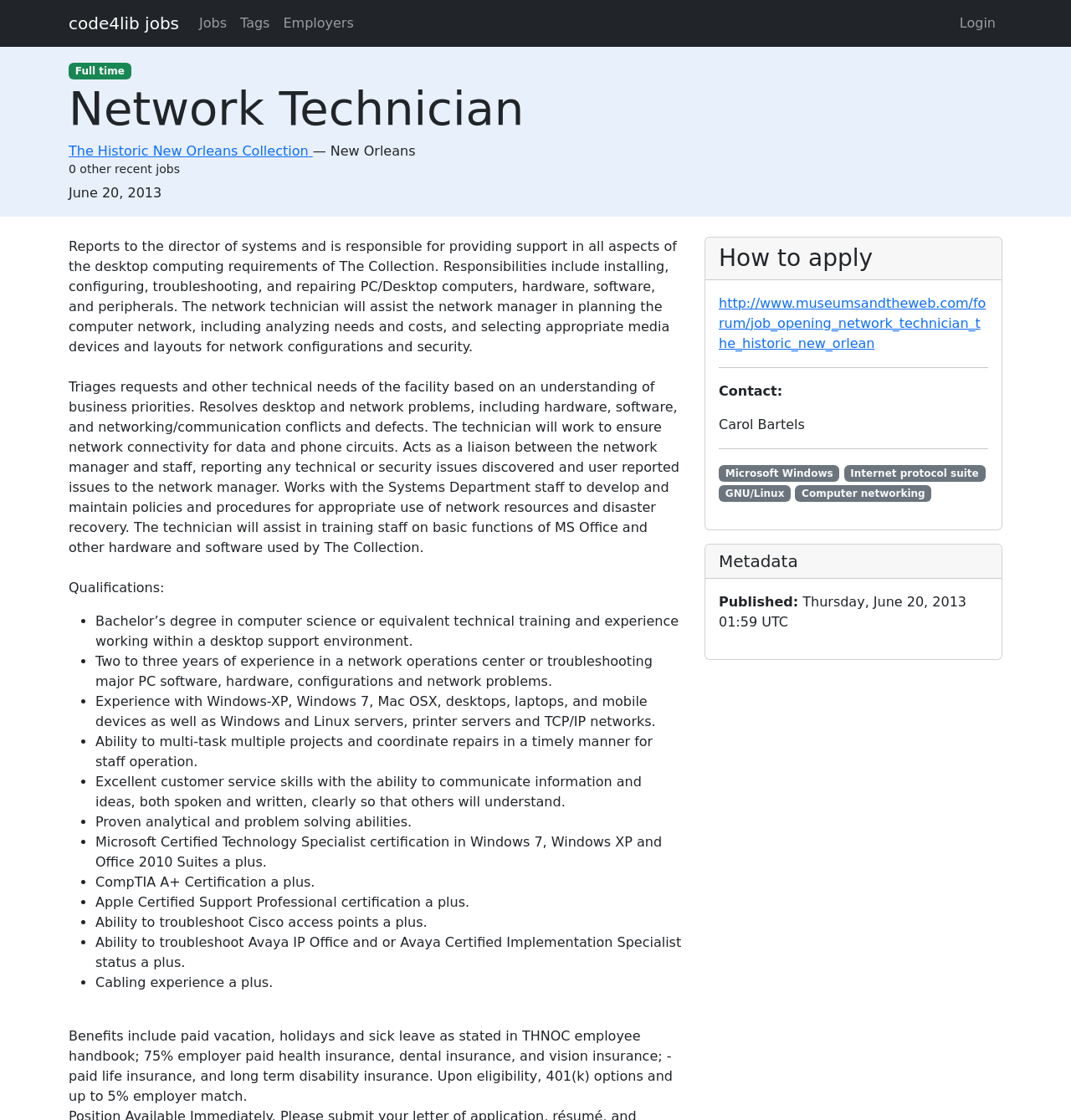What is the name of the organization posting the job?
Refer to the image and give a detailed answer to the question.

The organization's name is mentioned in the link 'The Historic New Orleans Collection' which is located below the job title, indicating that it is the employer posting the job.